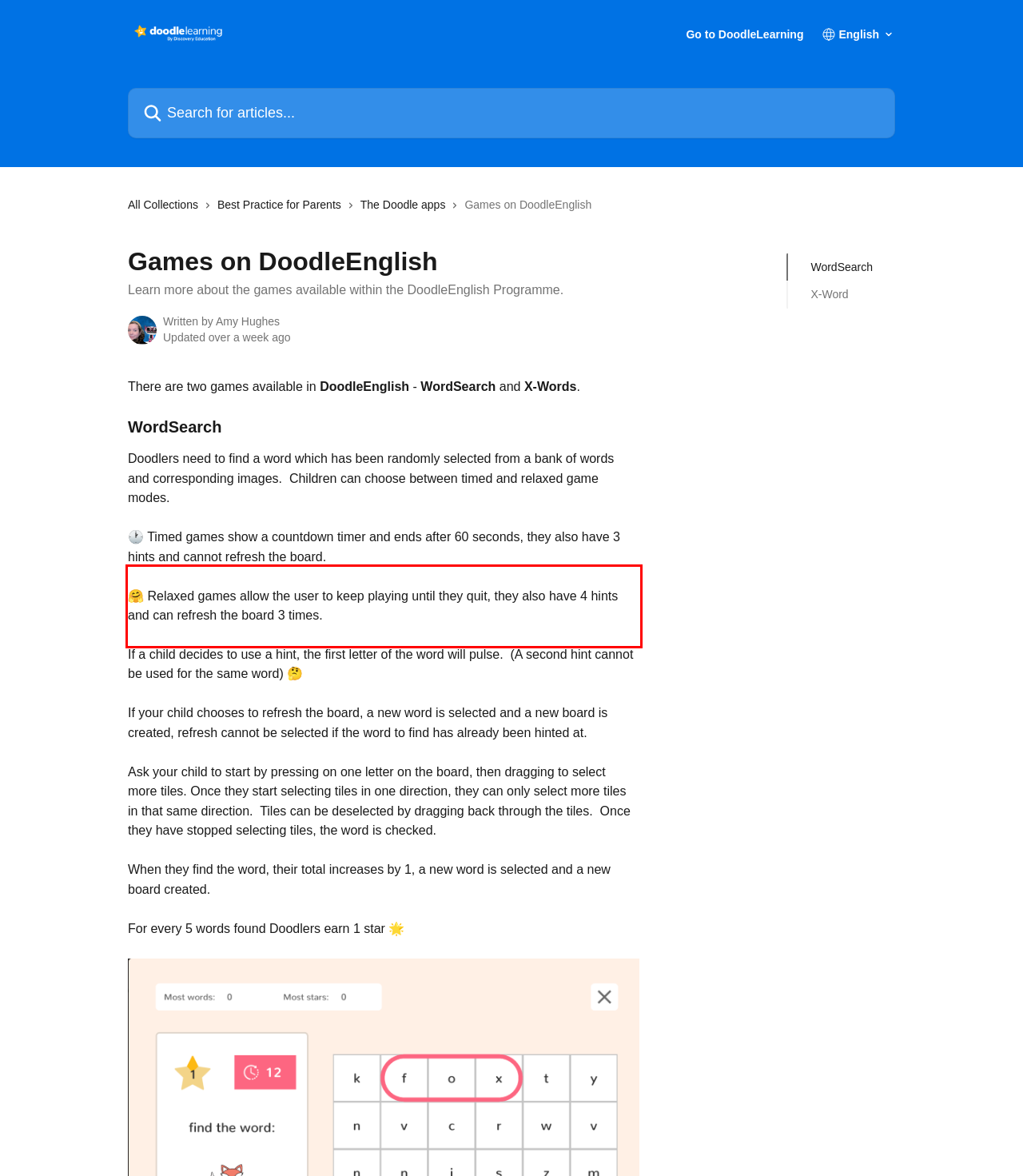You are presented with a webpage screenshot featuring a red bounding box. Perform OCR on the text inside the red bounding box and extract the content.

🤗 Relaxed games allow the user to keep playing until they quit, they also have 4 hints and can refresh the board 3 times. ​